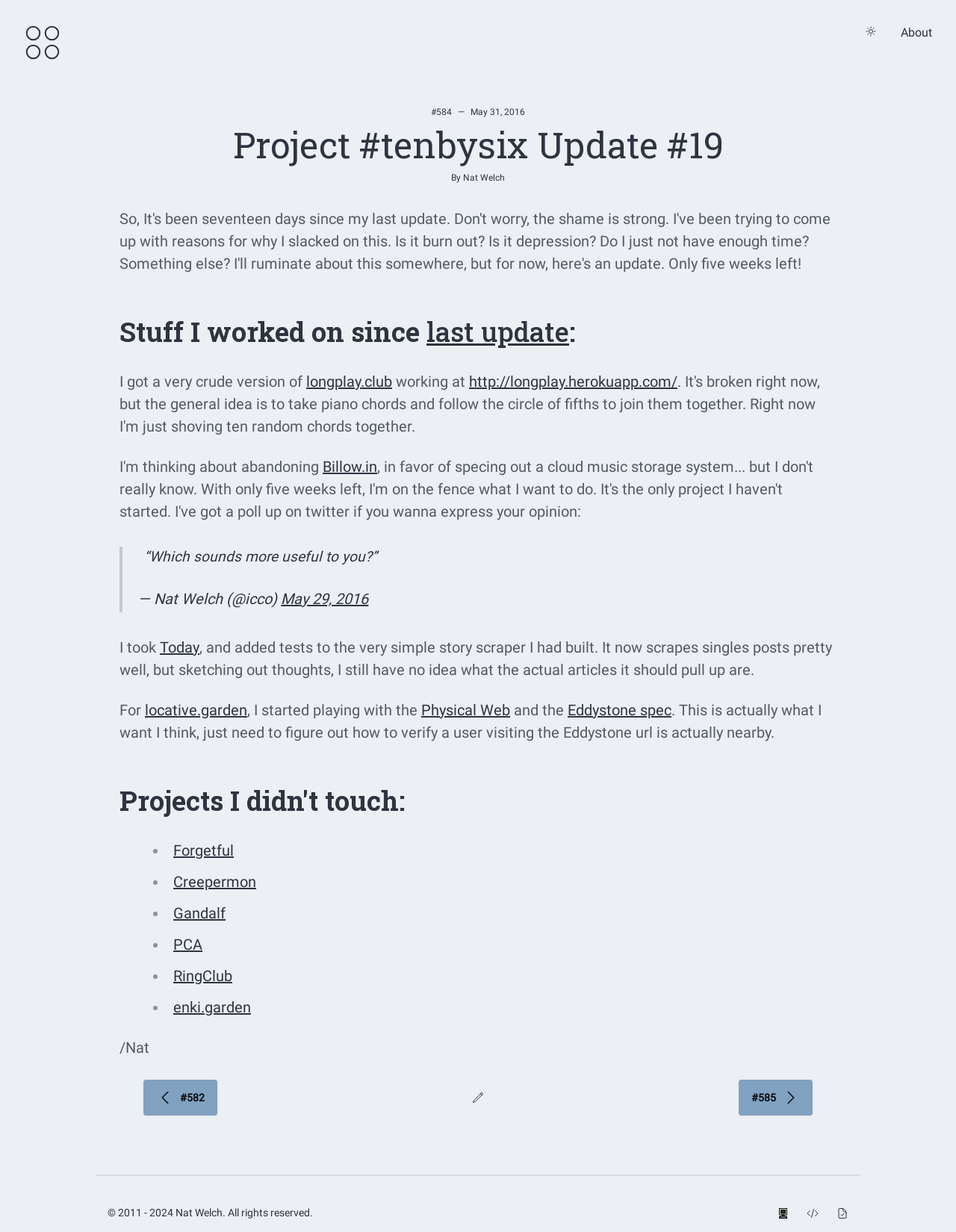Write a detailed summary of the webpage.

The webpage is a personal blog belonging to Nat Welch. At the top left corner, there is a small image and a link. On the top right corner, there is a checkbox and two links, "About" and another link with no text. 

The main content of the webpage is an article with the title "Project #tenbysix Update #19" and a timestamp "May 31, 2016". The article is divided into several sections. The first section describes the projects the author worked on since the last update, including a crude version of longplay.club and Billow.in. 

The second section is a blockquote with a question "Which sounds more useful to you?" and a quote from Nat Welch. 

The third section continues to describe the author's work, including adding tests to a story scraper and playing with the Physical Web and Eddystone spec. 

The fourth section lists the projects the author did not touch, including Forgetful, Creepermon, Gandalf, PCA, RingClub, and enki.garden. 

At the bottom of the article, there are links to edit the post on Github and to other posts, "#582" and "#585". 

The footer of the webpage contains copyright information, "© 2011 - 2024 Nat Welch. All rights reserved." and three links, "Want to become a better programmer? Join the Recurse Center!", "Source Code", and "Privacy Policy".